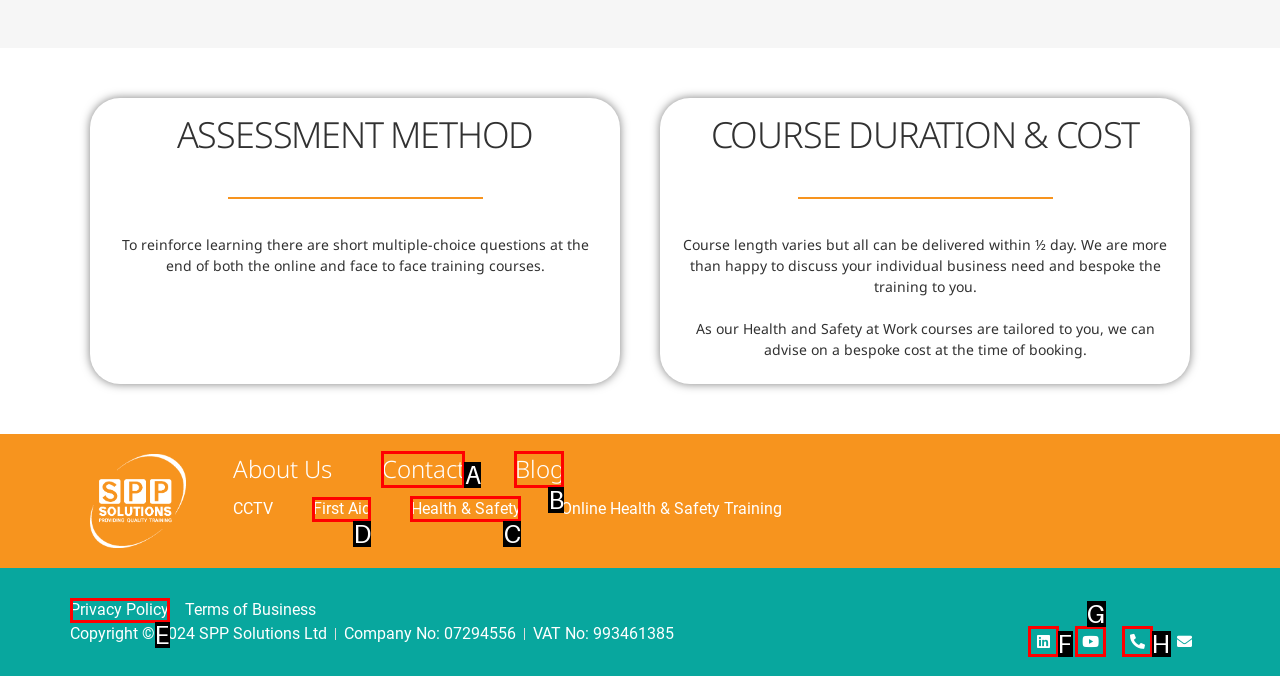Based on the choices marked in the screenshot, which letter represents the correct UI element to perform the task: view Health & Safety?

C